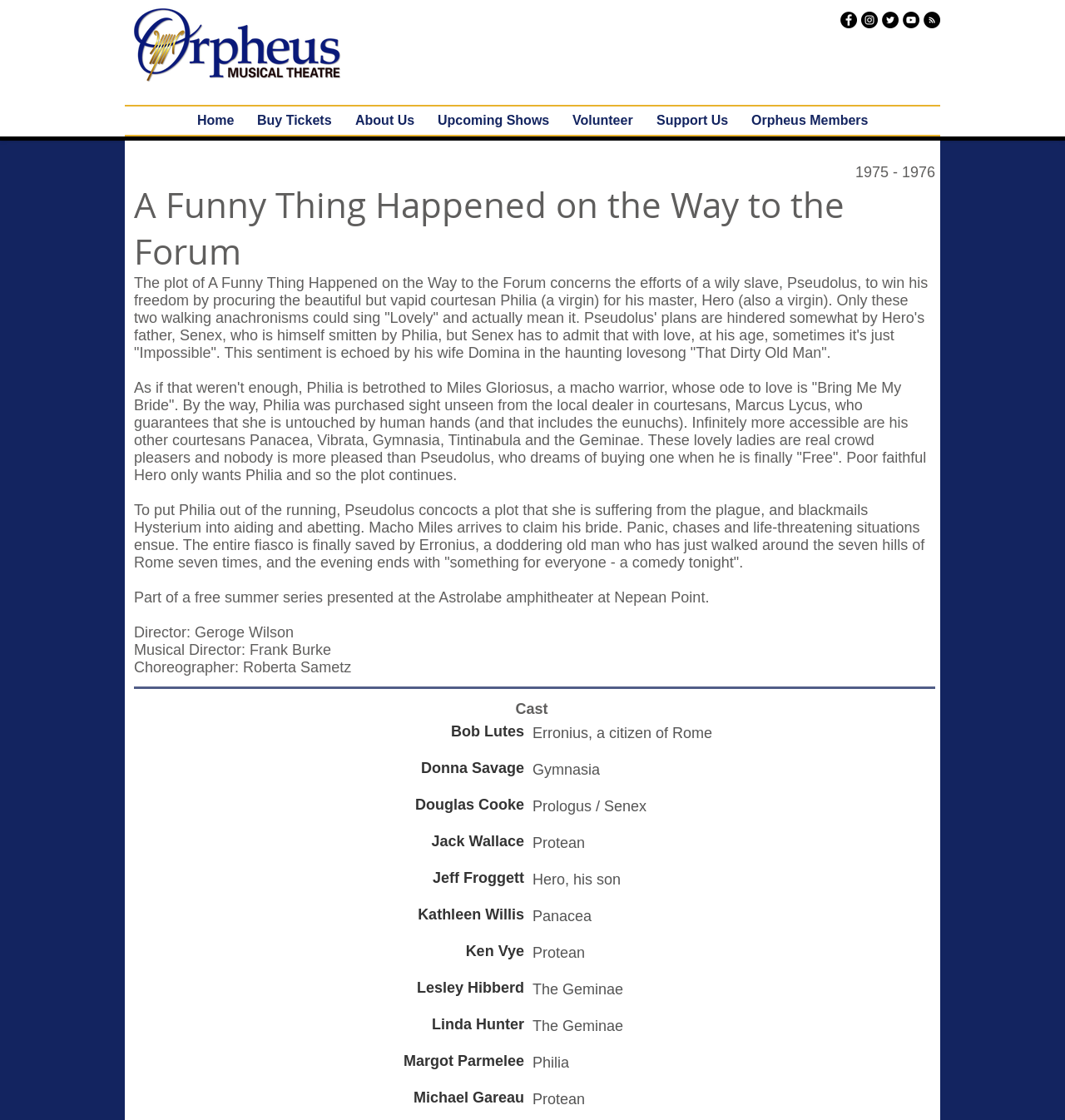Find the bounding box coordinates for the area that should be clicked to accomplish the instruction: "Check Volunteer page".

[0.527, 0.095, 0.605, 0.12]